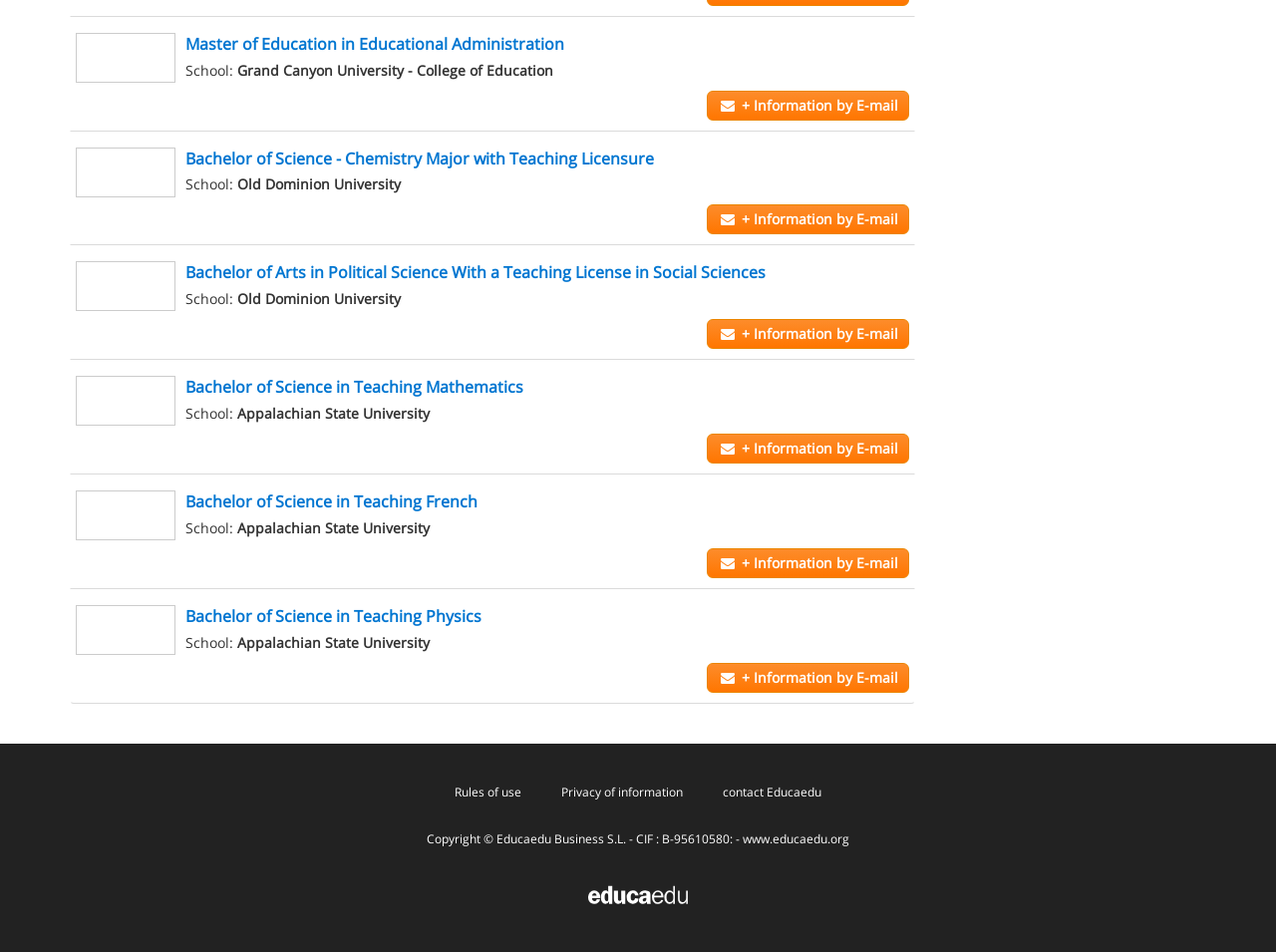What is the degree offered by Grand Canyon University?
Can you provide a detailed and comprehensive answer to the question?

I looked at the link next to the Grand Canyon University logo and saw that it says 'Master of Education in Educational Administration', so the degree offered by Grand Canyon University is a Master of Education.